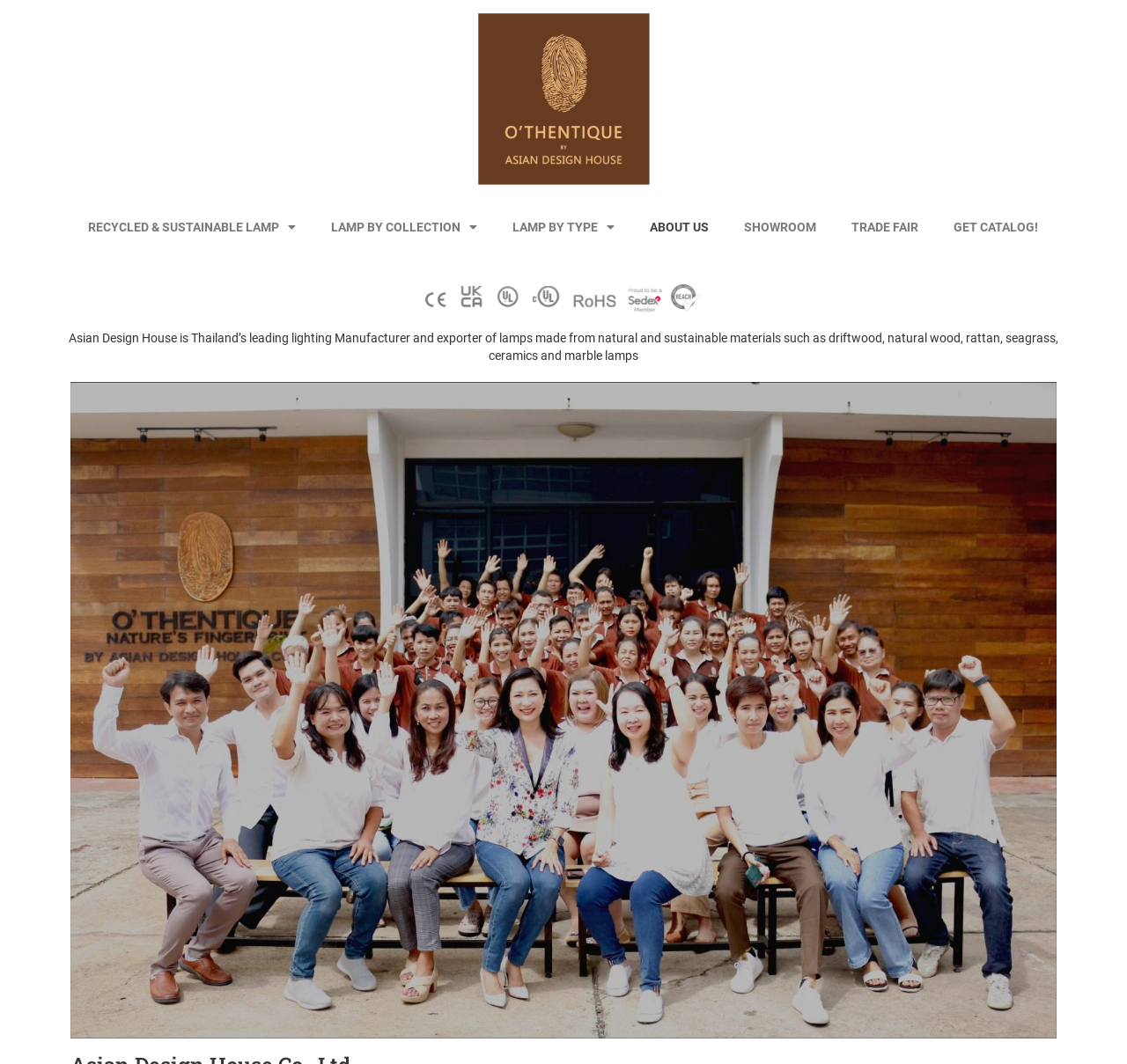Find the bounding box coordinates for the UI element whose description is: "Share on LinkedIn". The coordinates should be four float numbers between 0 and 1, in the format [left, top, right, bottom].

None